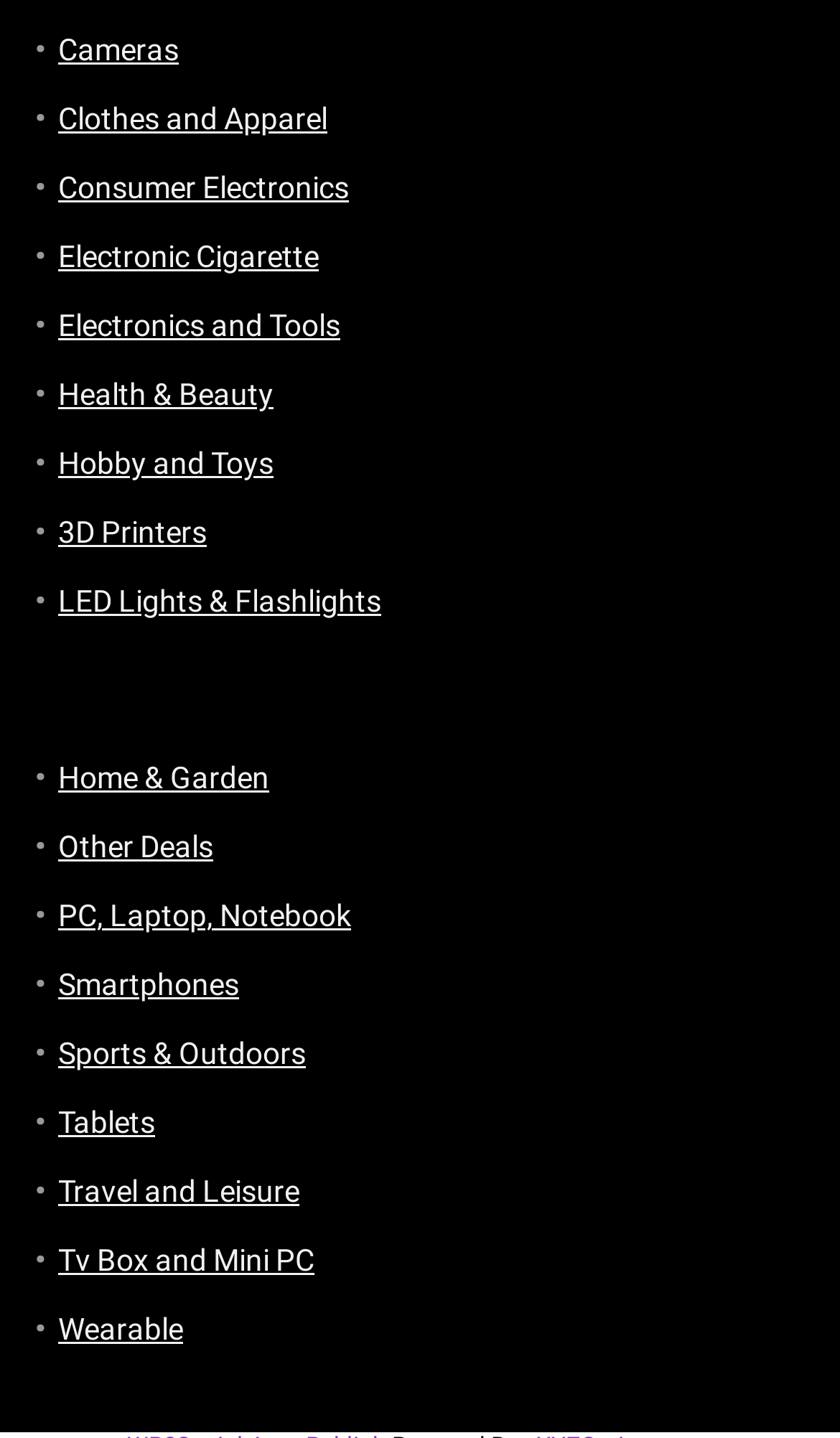Please identify the bounding box coordinates of the element on the webpage that should be clicked to follow this instruction: "View Smartphones". The bounding box coordinates should be given as four float numbers between 0 and 1, formatted as [left, top, right, bottom].

[0.069, 0.673, 0.285, 0.697]